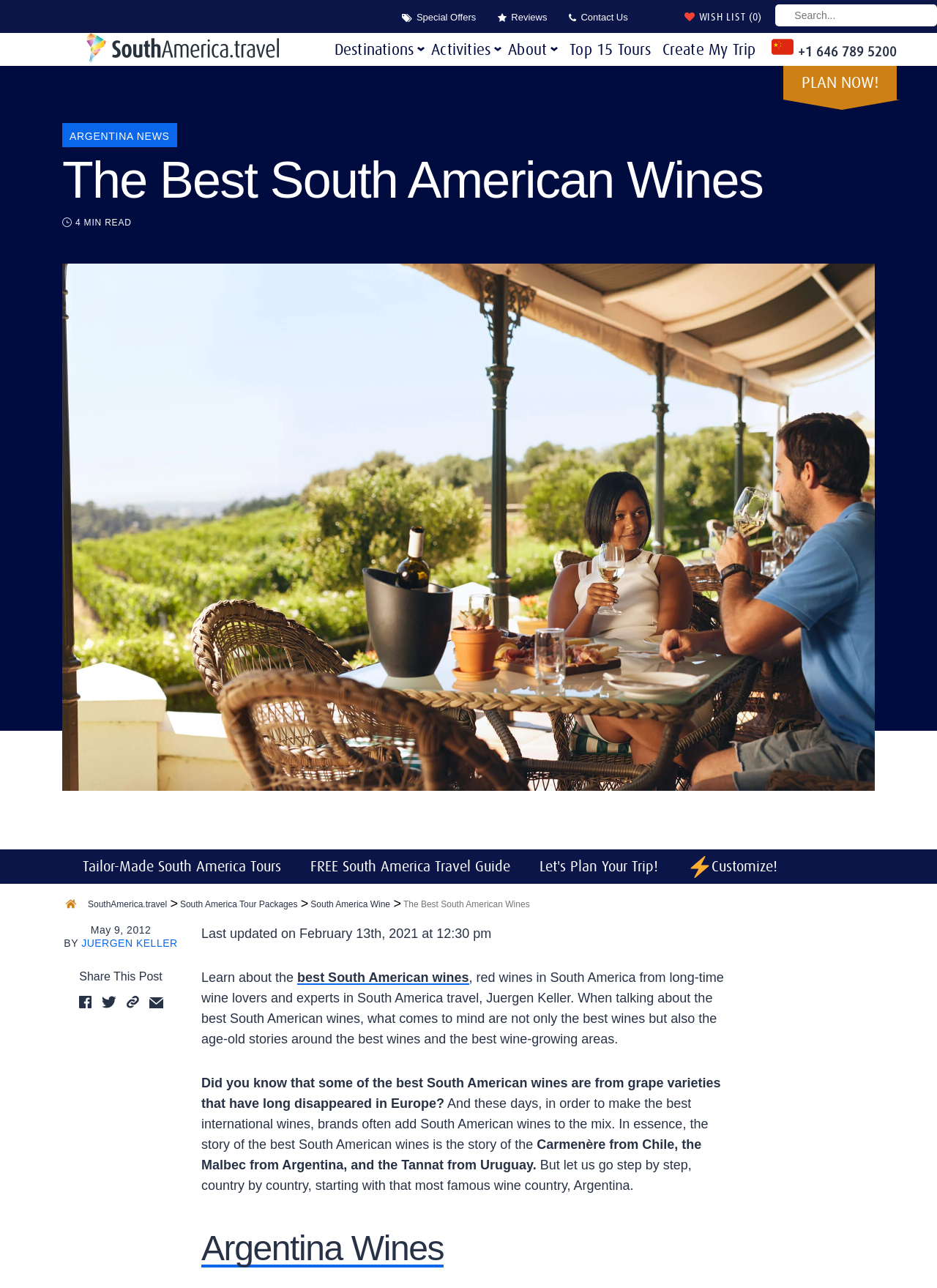Give a concise answer of one word or phrase to the question: 
What is the focus of the article?

Best South American wines